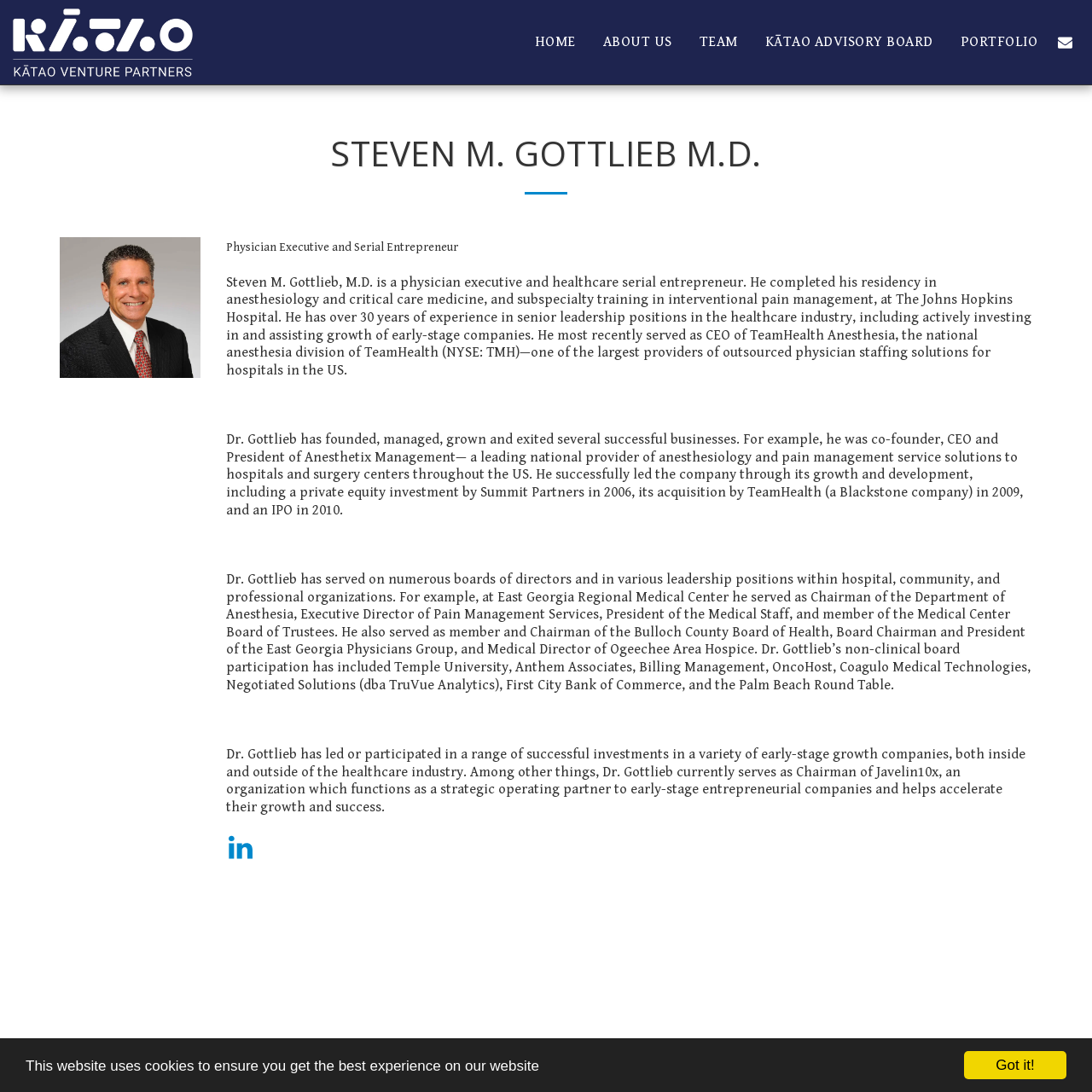Please give a one-word or short phrase response to the following question: 
What is the name of the organization where Dr. Gottlieb currently serves as Chairman?

Javelin10x